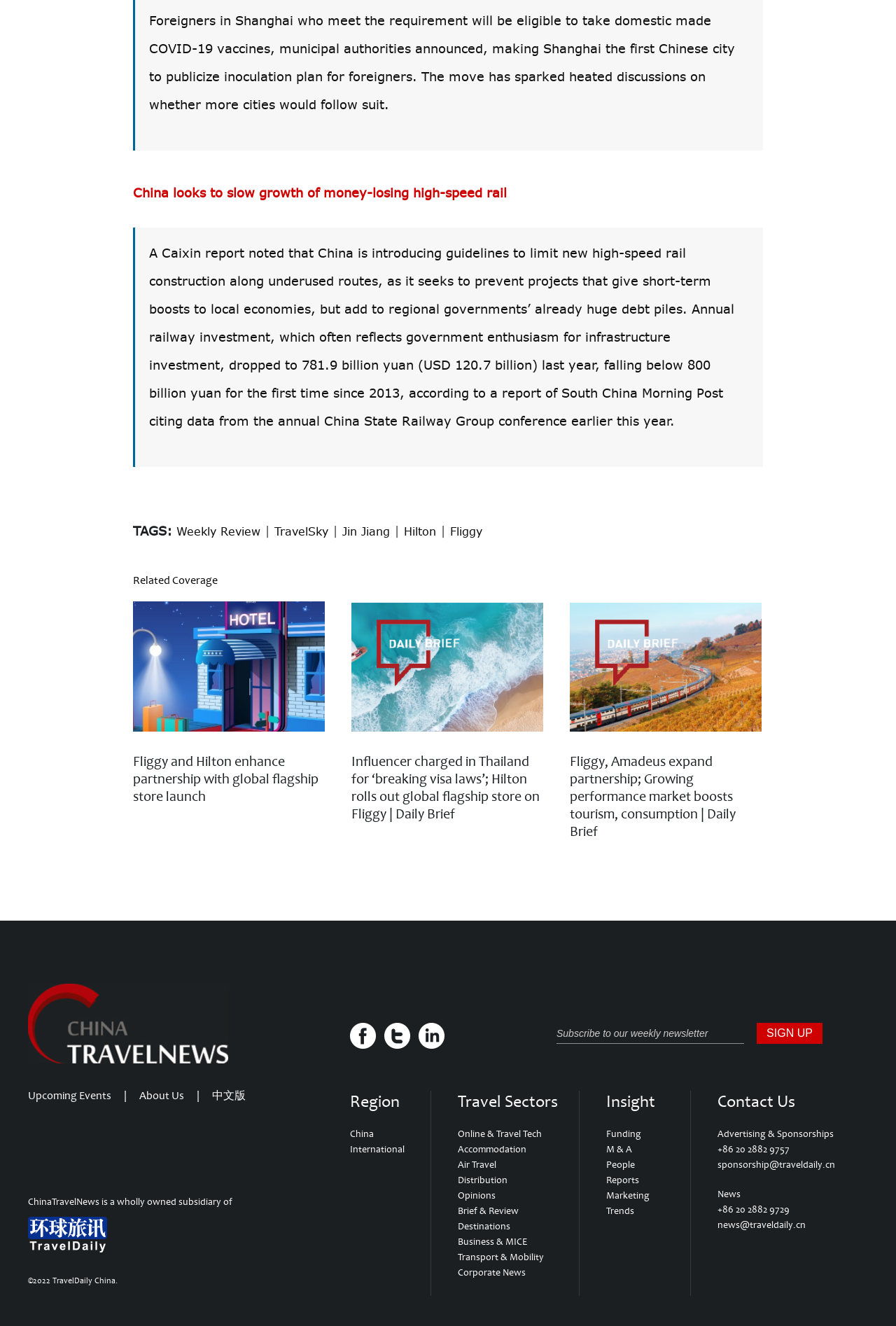How can users subscribe to the website's newsletter?
Utilize the image to construct a detailed and well-explained answer.

The website provides a textbox and a 'SIGN UP' button, which suggests that users can subscribe to the newsletter by filling out the form and clicking the button.